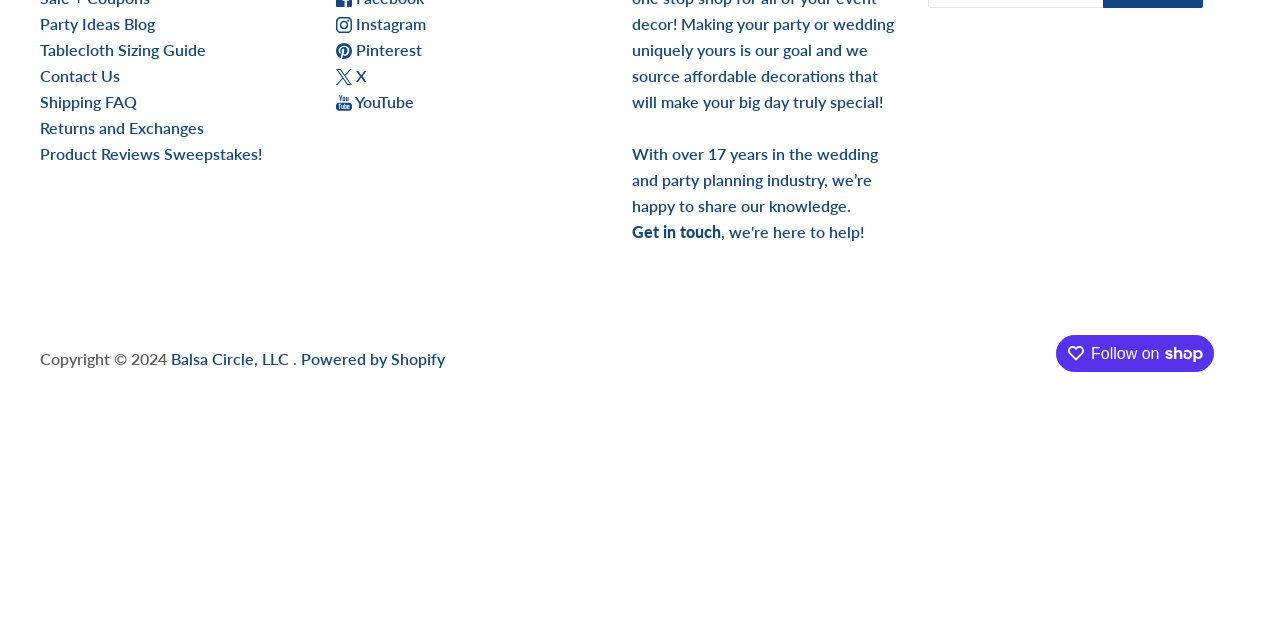Provide the bounding box coordinates in the format (top-left x, top-left y, bottom-right x, bottom-right y). All values are floating point numbers between 0 and 1. Determine the bounding box coordinate of the UI element described as: amybpederson@hotmail.com

None